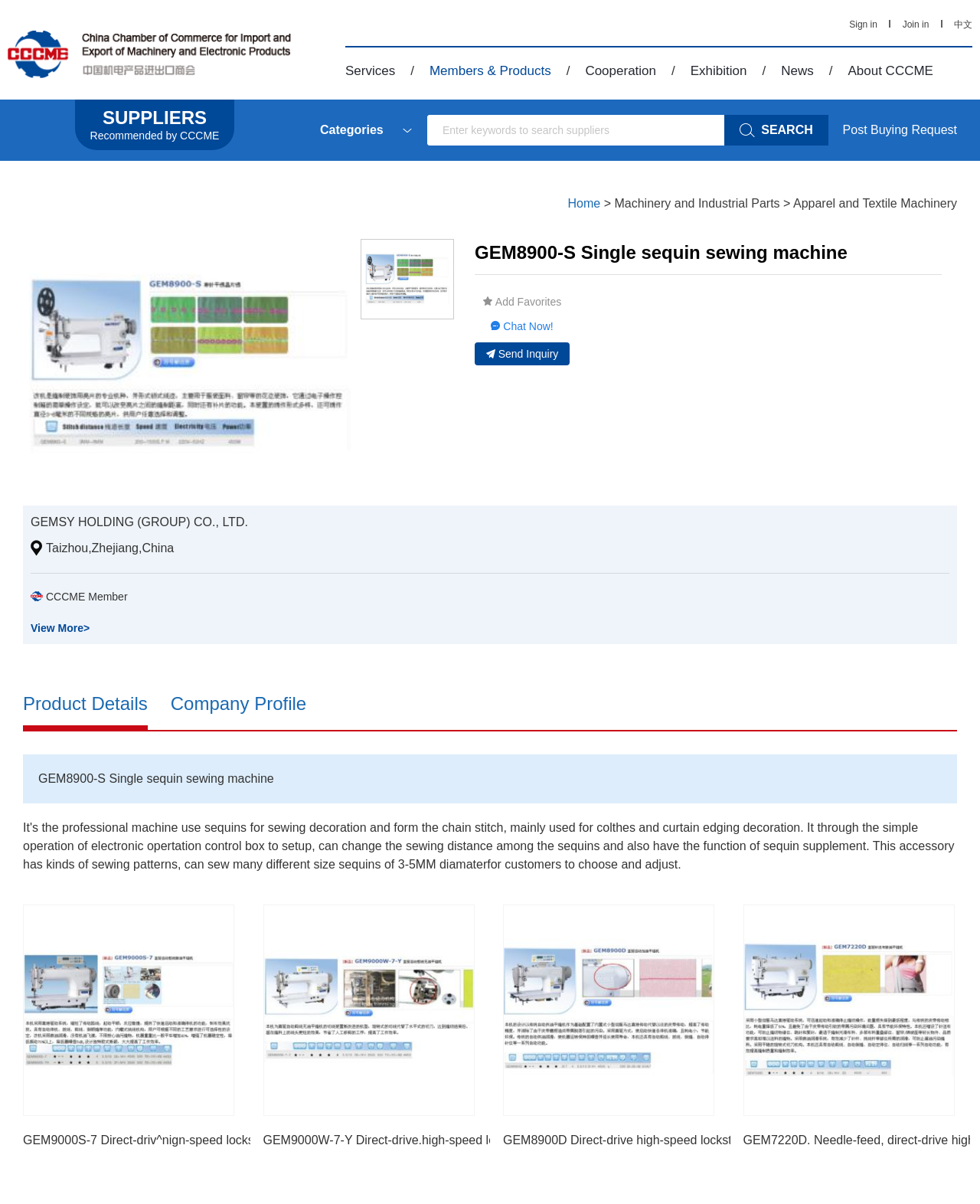Please answer the following question using a single word or phrase: 
How many images are there on the webpage?

9